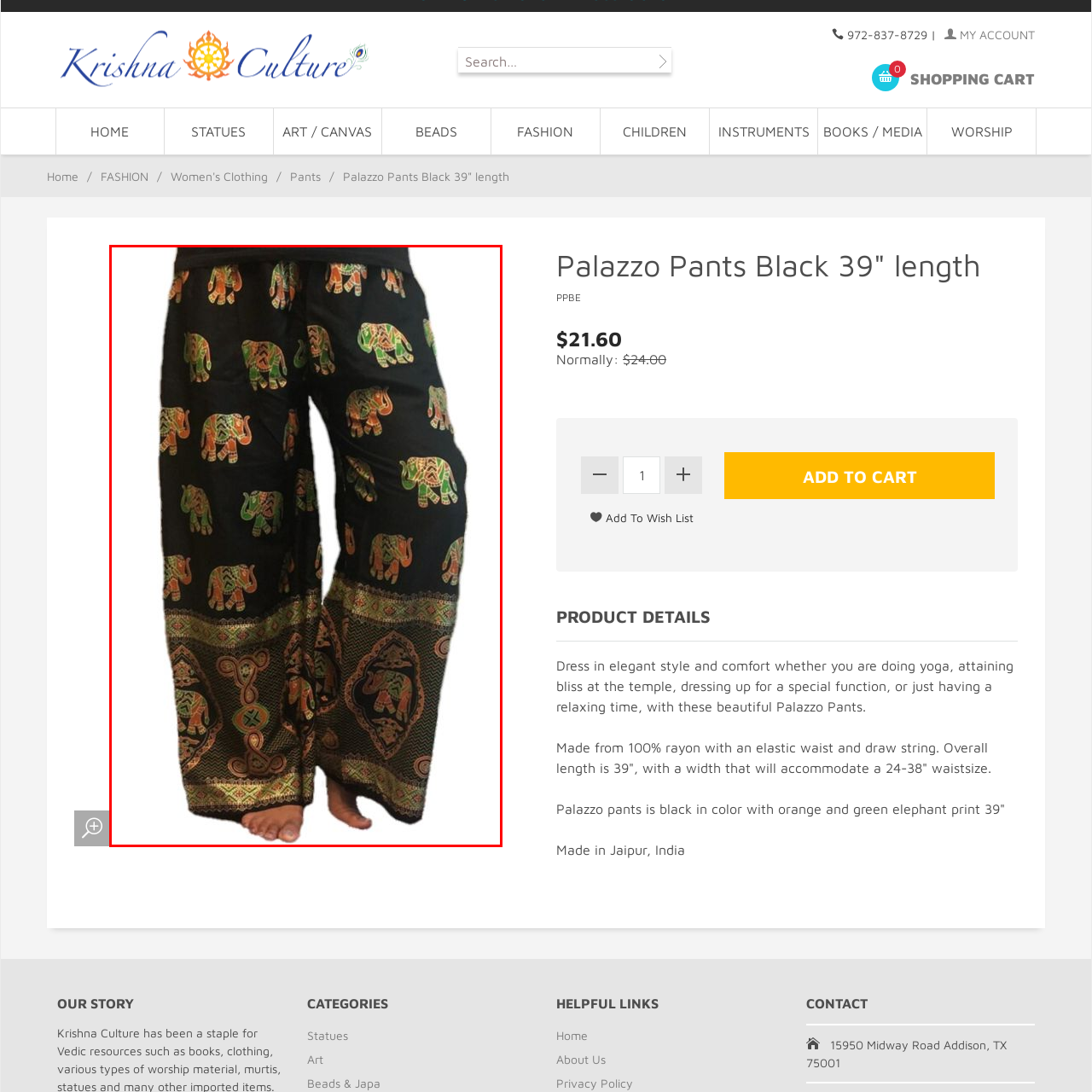What type of occasions are the pants suitable for?
Look at the image surrounded by the red border and respond with a one-word or short-phrase answer based on your observation.

Casual outings, yoga, temple visits